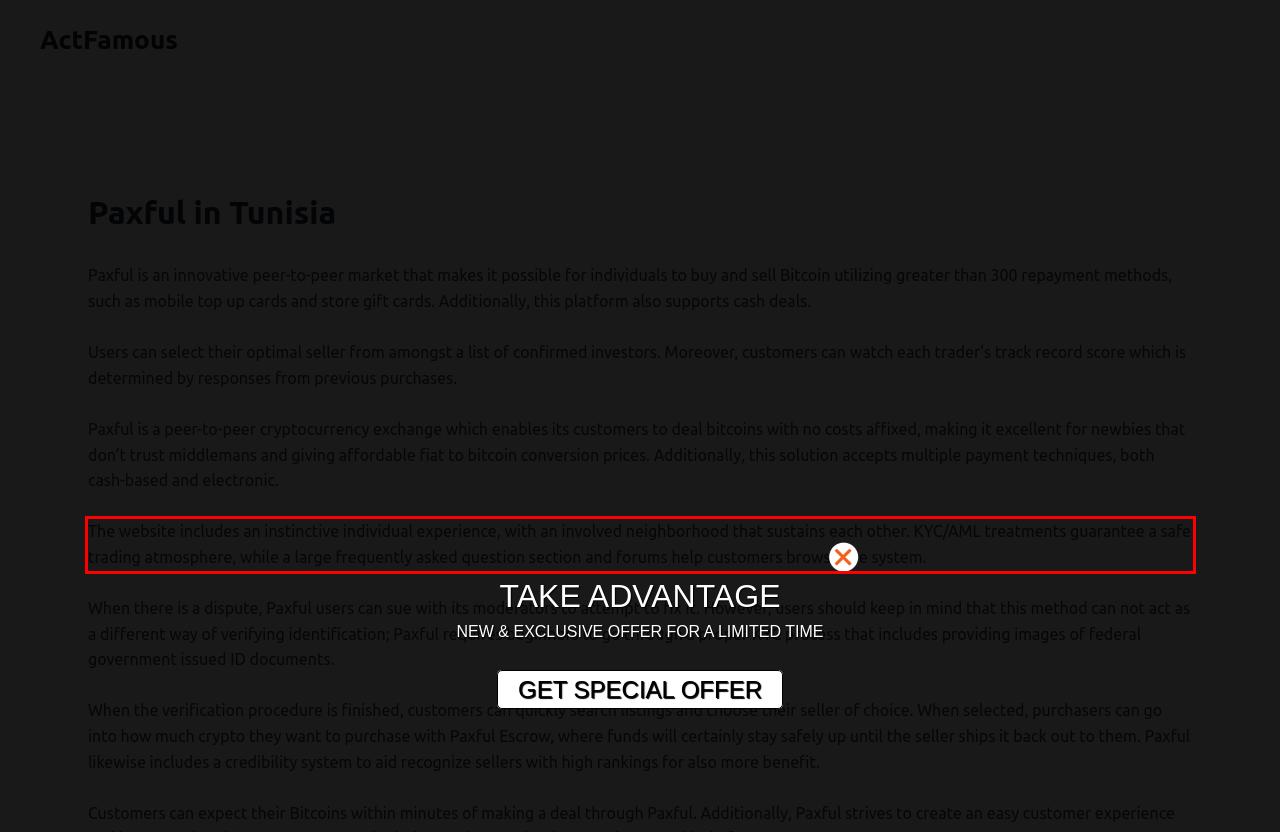Please identify and extract the text content from the UI element encased in a red bounding box on the provided webpage screenshot.

The website includes an instinctive individual experience, with an involved neighborhood that sustains each other. KYC/AML treatments guarantee a safe trading atmosphere, while a large frequently asked question section and forums help customers browse the system.